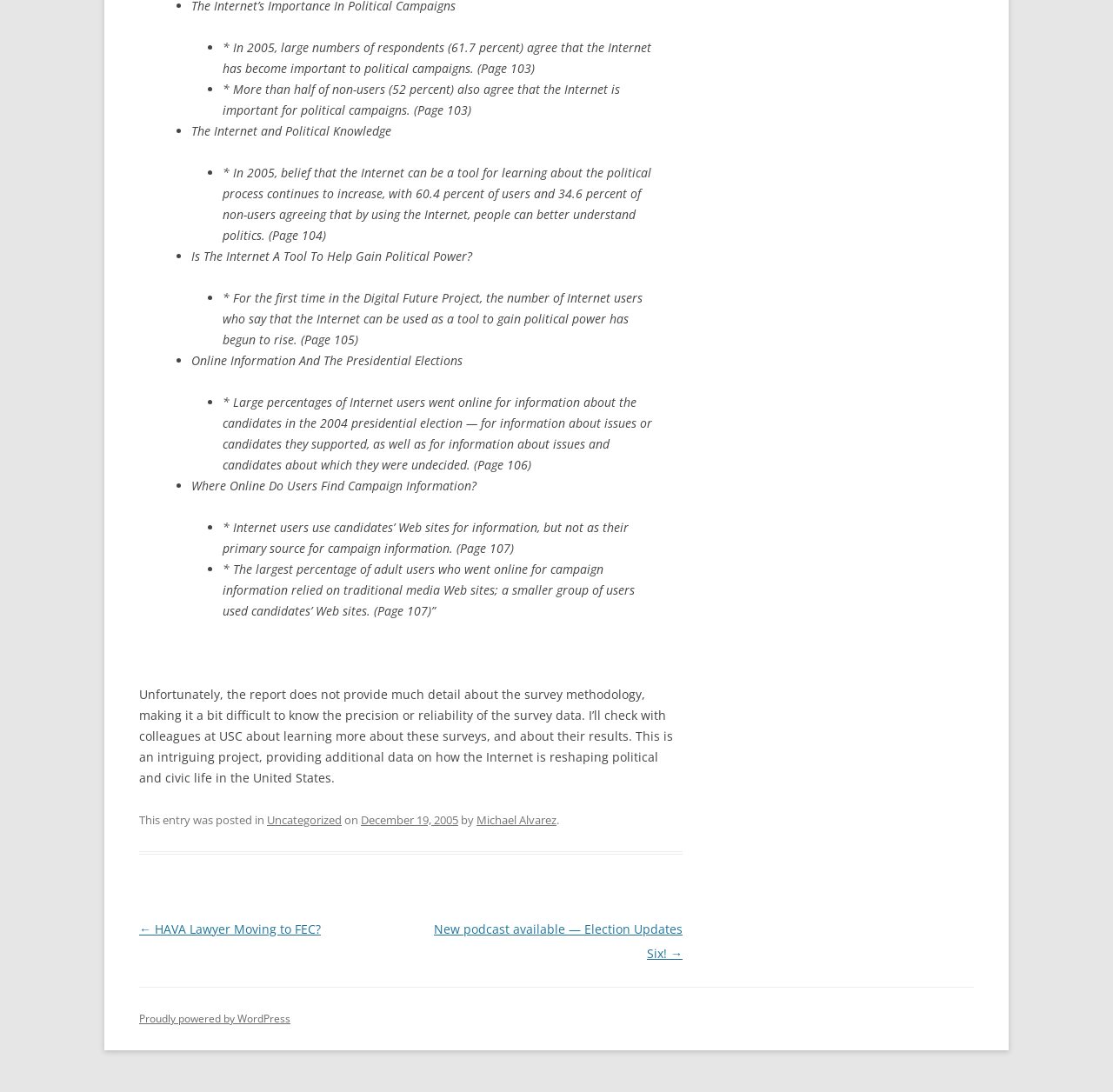Utilize the details in the image to give a detailed response to the question: What is the primary source of campaign information for Internet users?

The last two bullet points mention that Internet users use candidates' Web sites for information, but not as their primary source for campaign information, and that the largest percentage of adult users who went online for campaign information relied on traditional media Web sites.